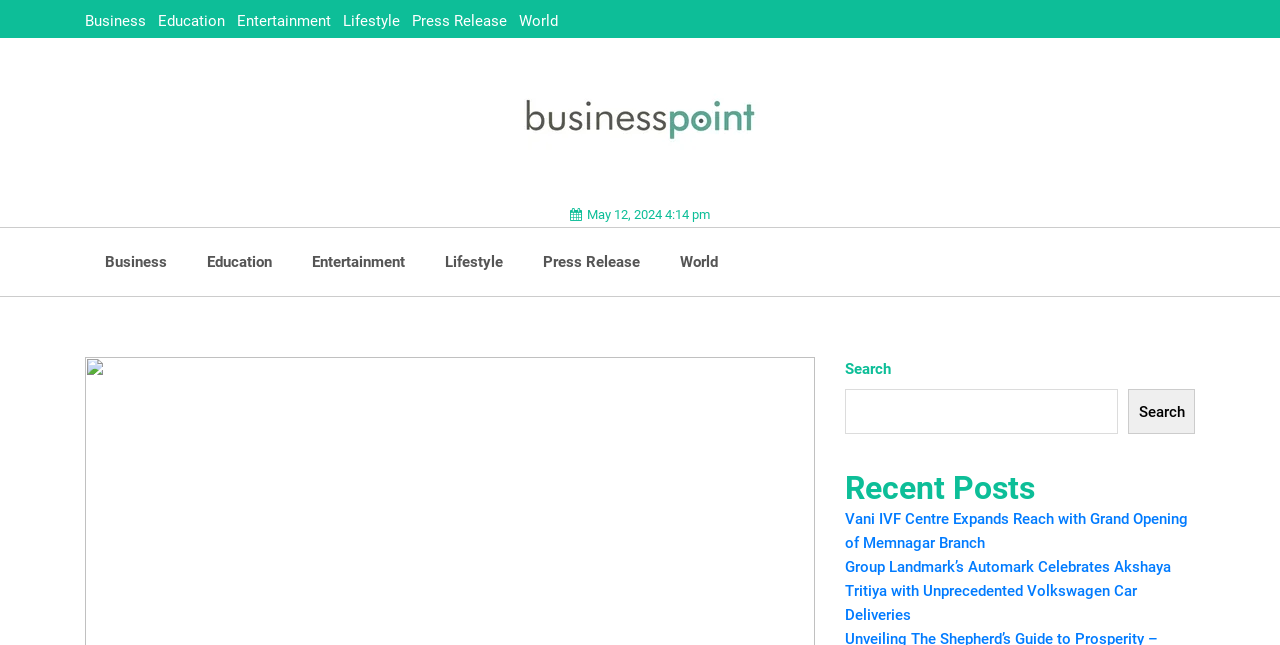Specify the bounding box coordinates of the element's region that should be clicked to achieve the following instruction: "Go to the home page". The bounding box coordinates consist of four float numbers between 0 and 1, in the format [left, top, right, bottom].

None